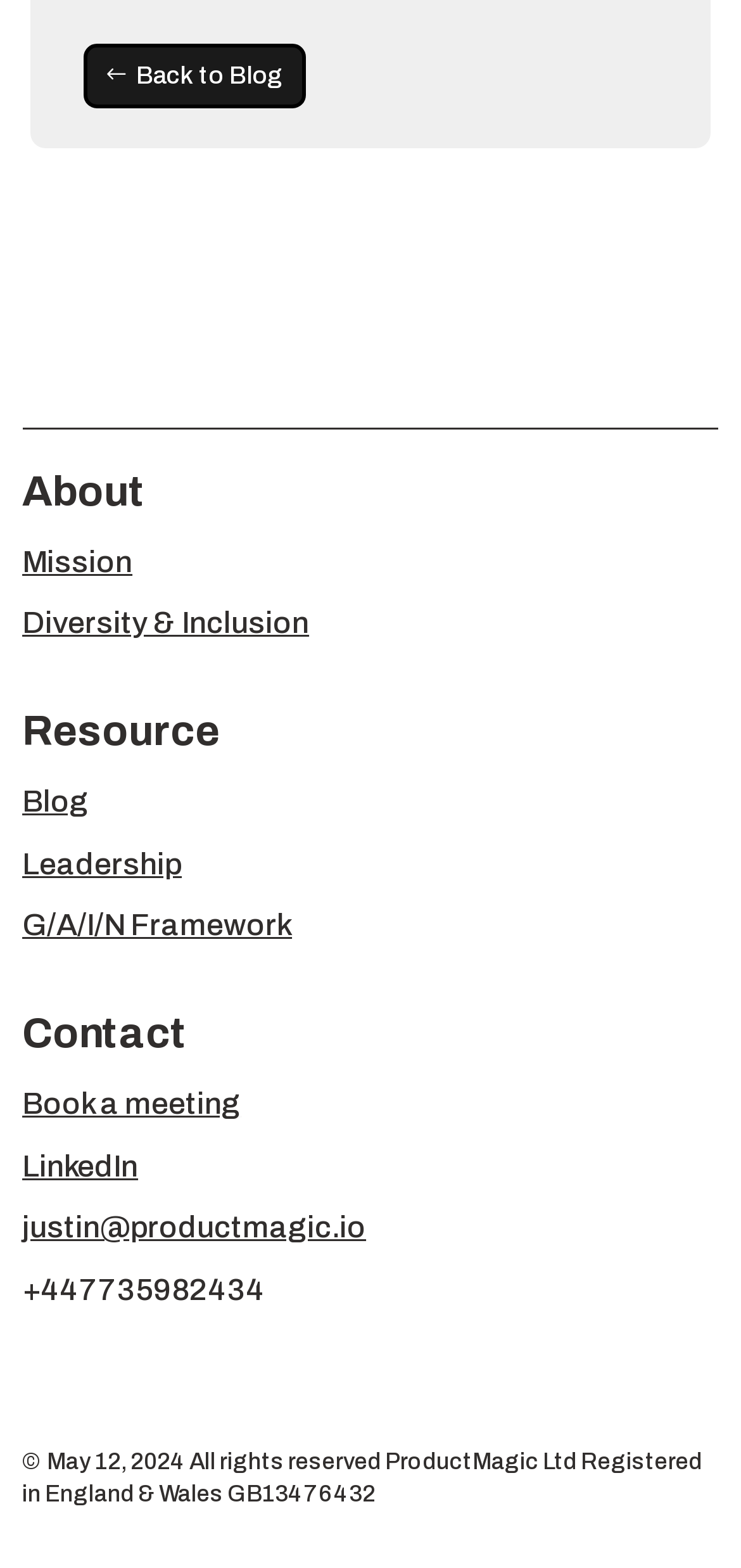Use a single word or phrase to answer this question: 
What is the name of the company?

ProductMagic Ltd